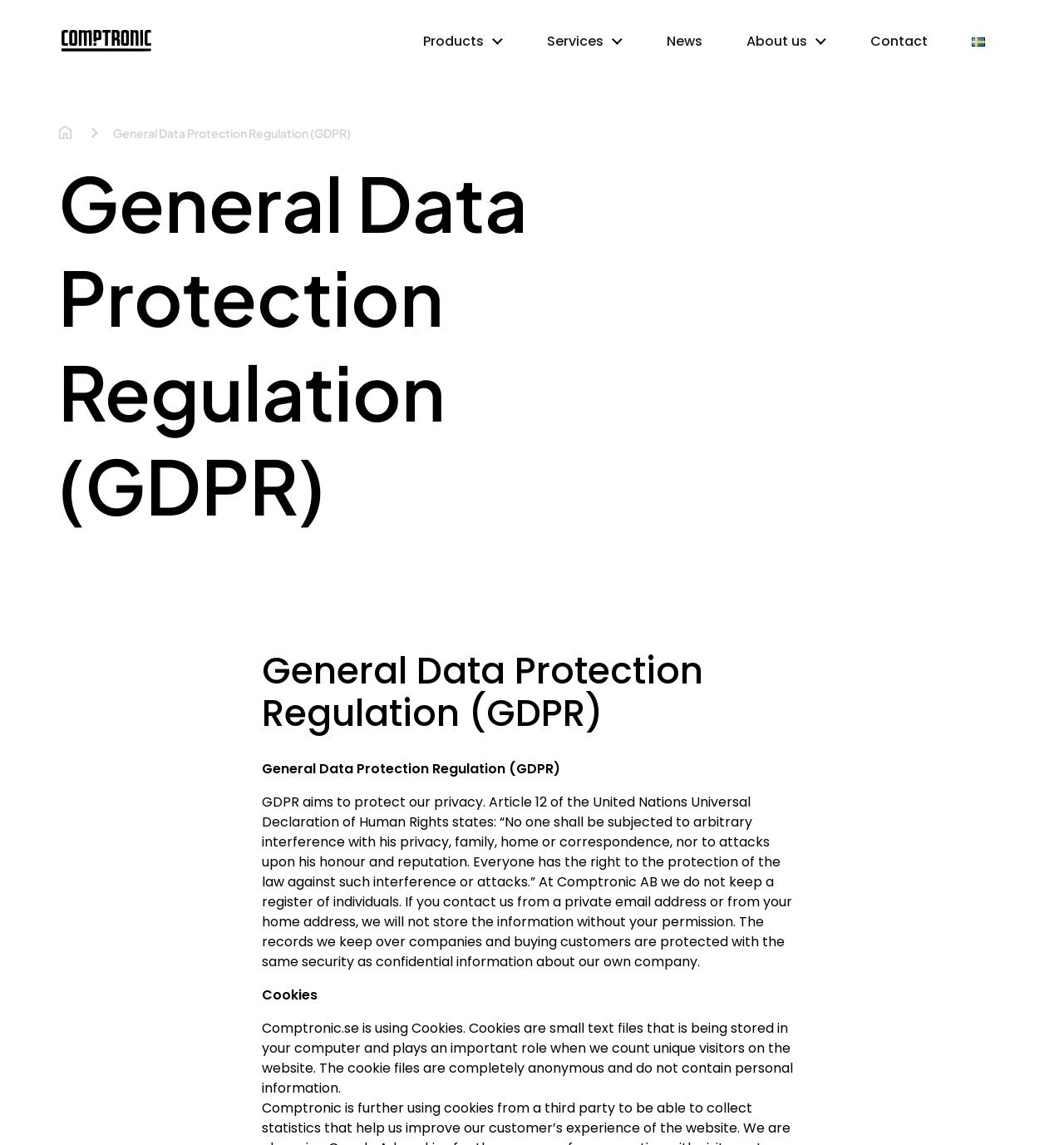Answer the following in one word or a short phrase: 
How does Comptronic AB handle personal information?

With permission